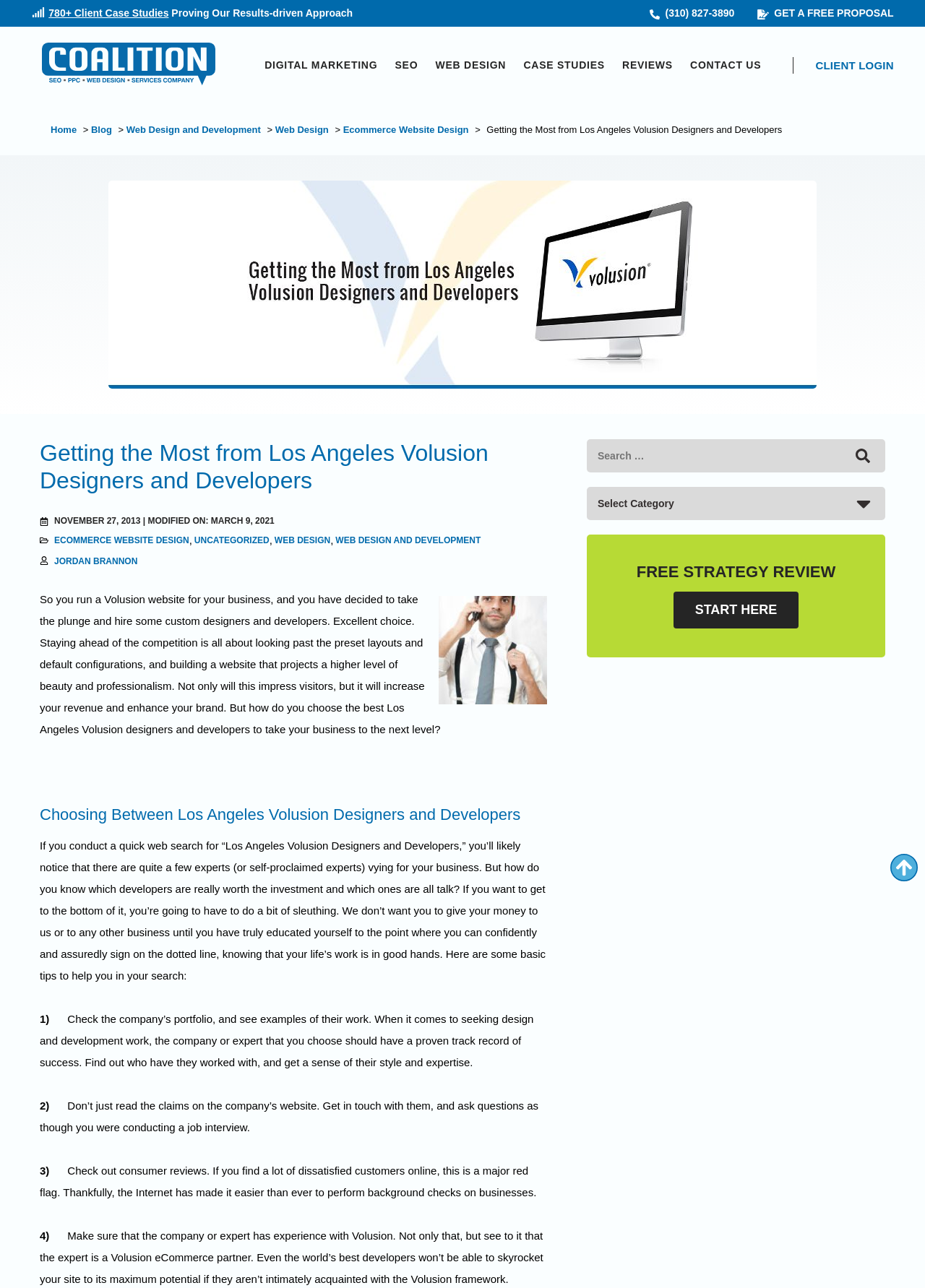Could you provide the bounding box coordinates for the portion of the screen to click to complete this instruction: "View client case studies"?

[0.053, 0.006, 0.182, 0.015]